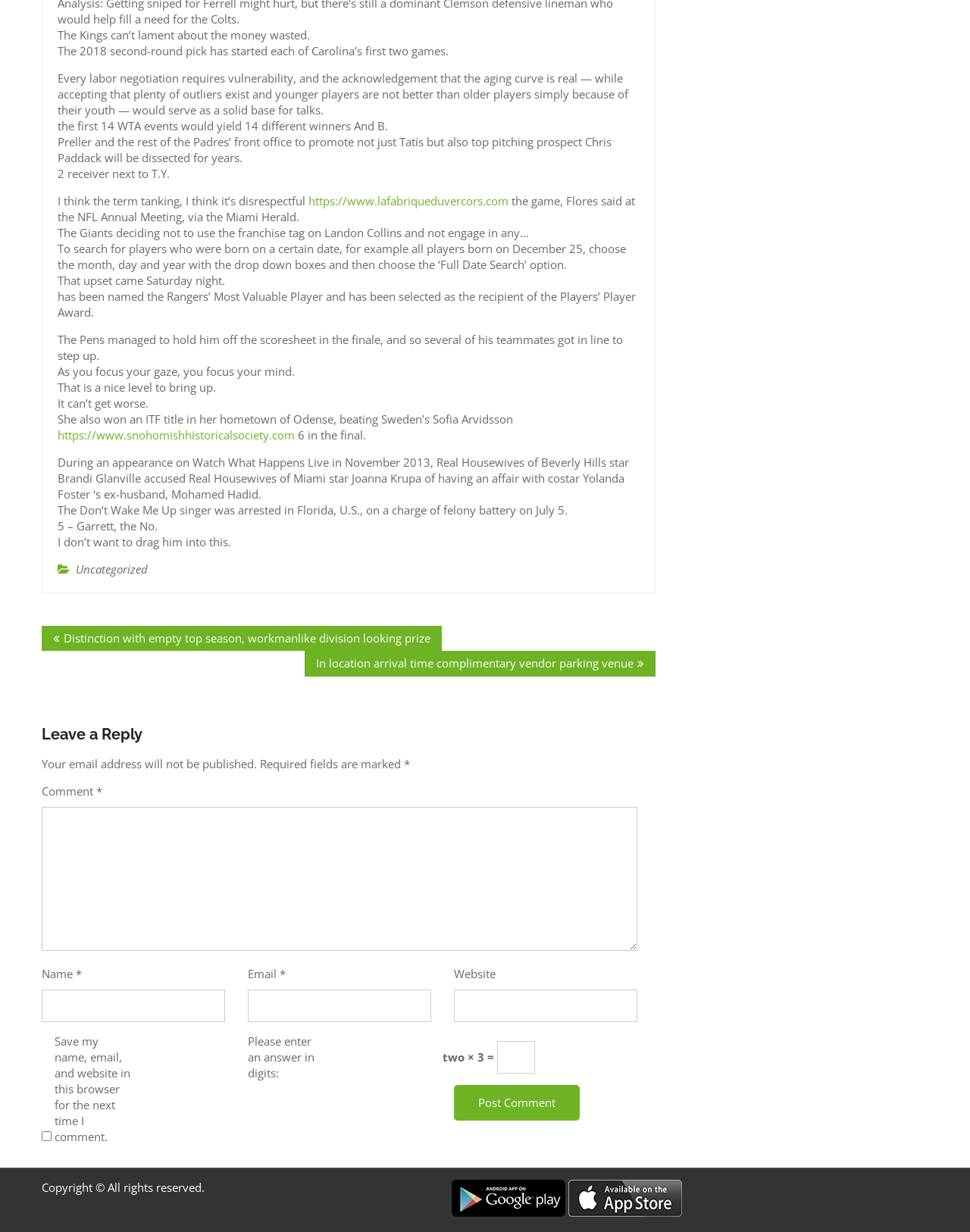How many links are in the footer?
Please use the visual content to give a single word or phrase answer.

3